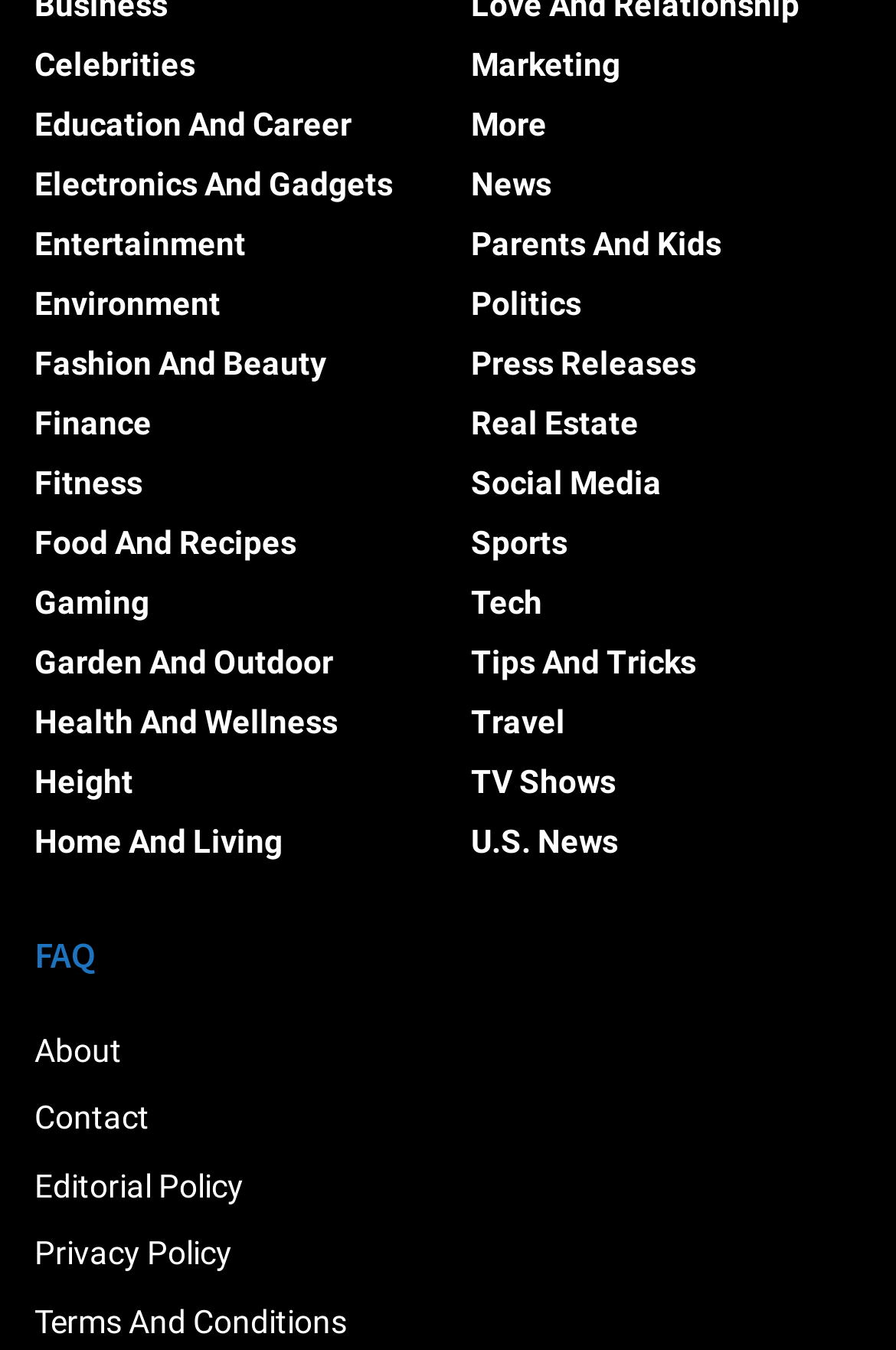Identify the bounding box coordinates of the region that needs to be clicked to carry out this instruction: "Browse Celebrities". Provide these coordinates as four float numbers ranging from 0 to 1, i.e., [left, top, right, bottom].

[0.038, 0.033, 0.218, 0.061]